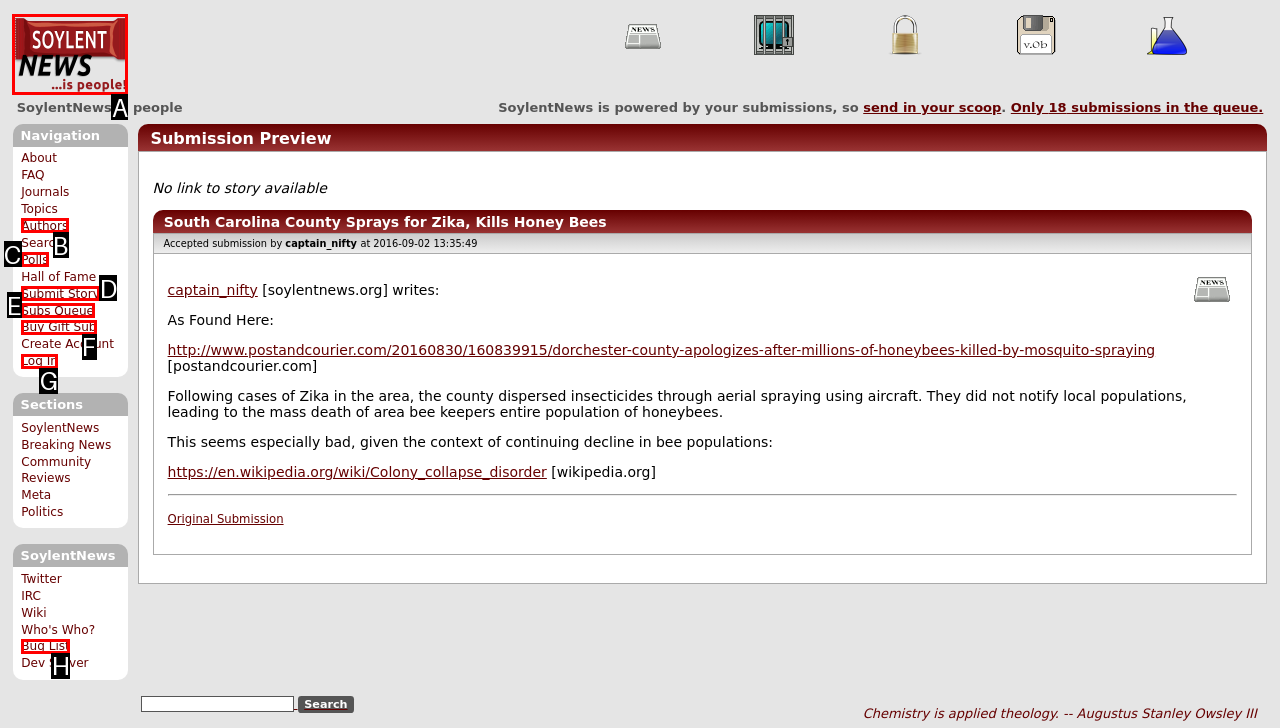To achieve the task: Click on the 'Submit Story' link, indicate the letter of the correct choice from the provided options.

D